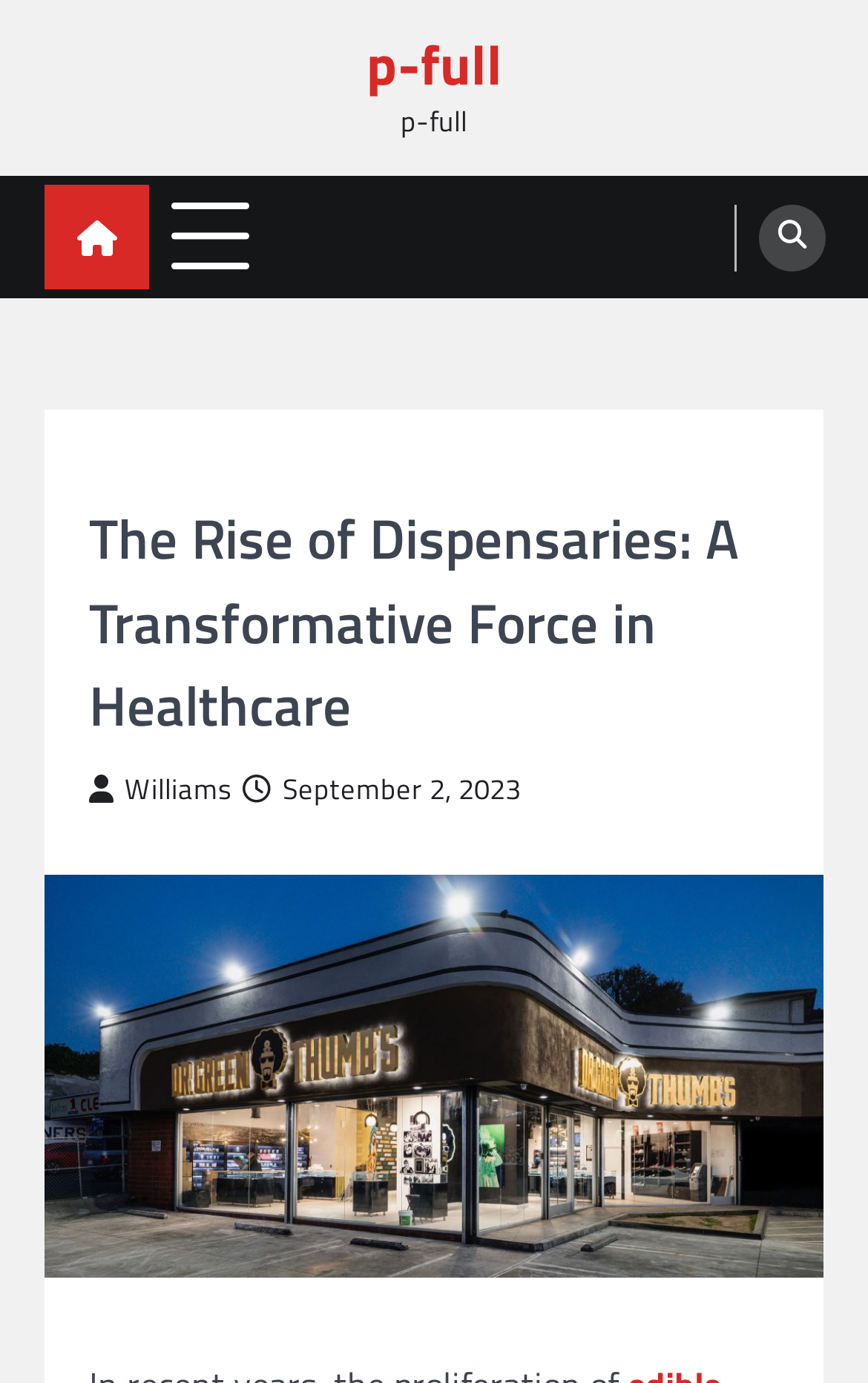Answer with a single word or phrase: 
What is the icon next to the publication date?

Calendar icon